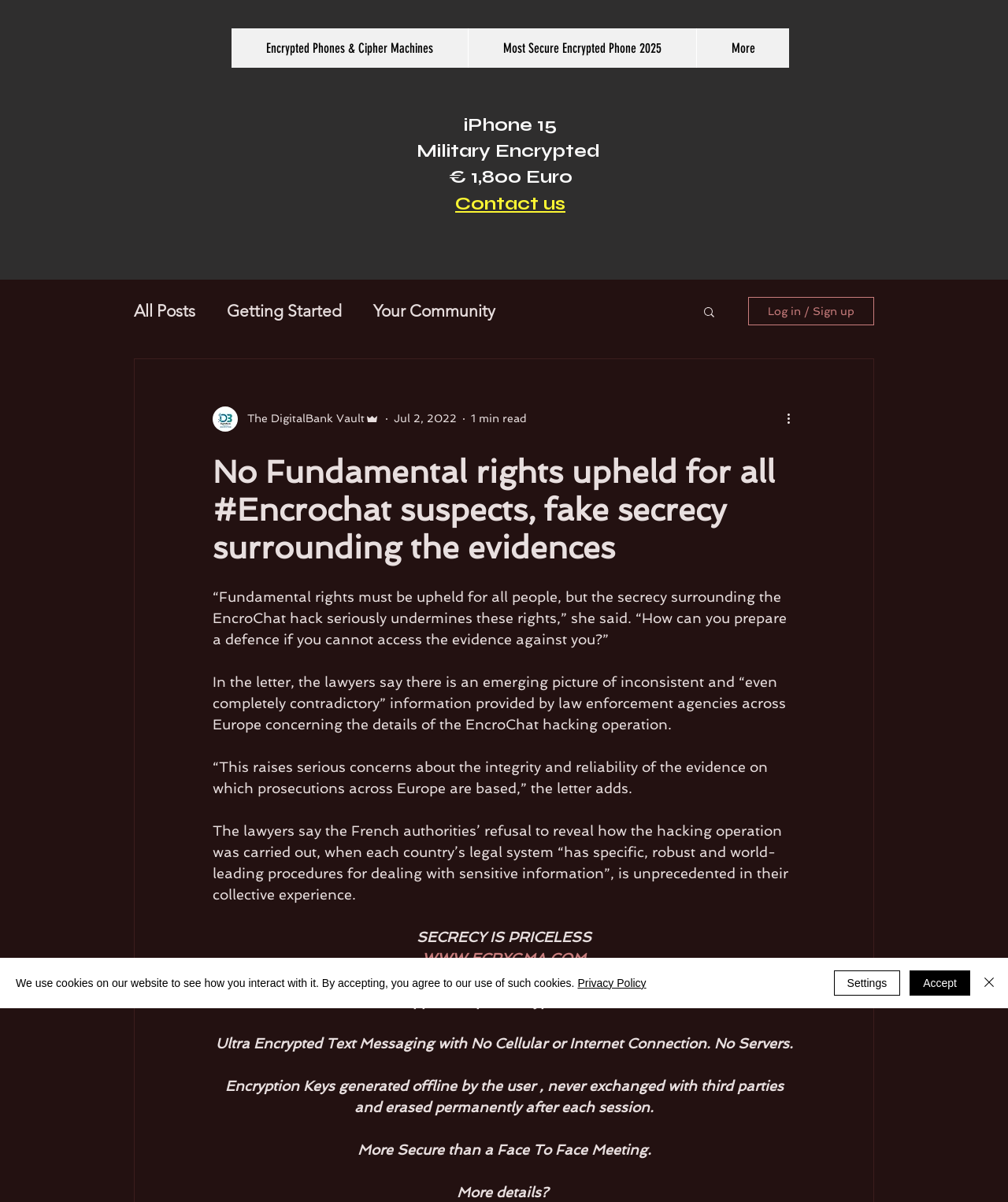Identify the bounding box coordinates for the element that needs to be clicked to fulfill this instruction: "View 'All Posts'". Provide the coordinates in the format of four float numbers between 0 and 1: [left, top, right, bottom].

[0.133, 0.251, 0.194, 0.267]